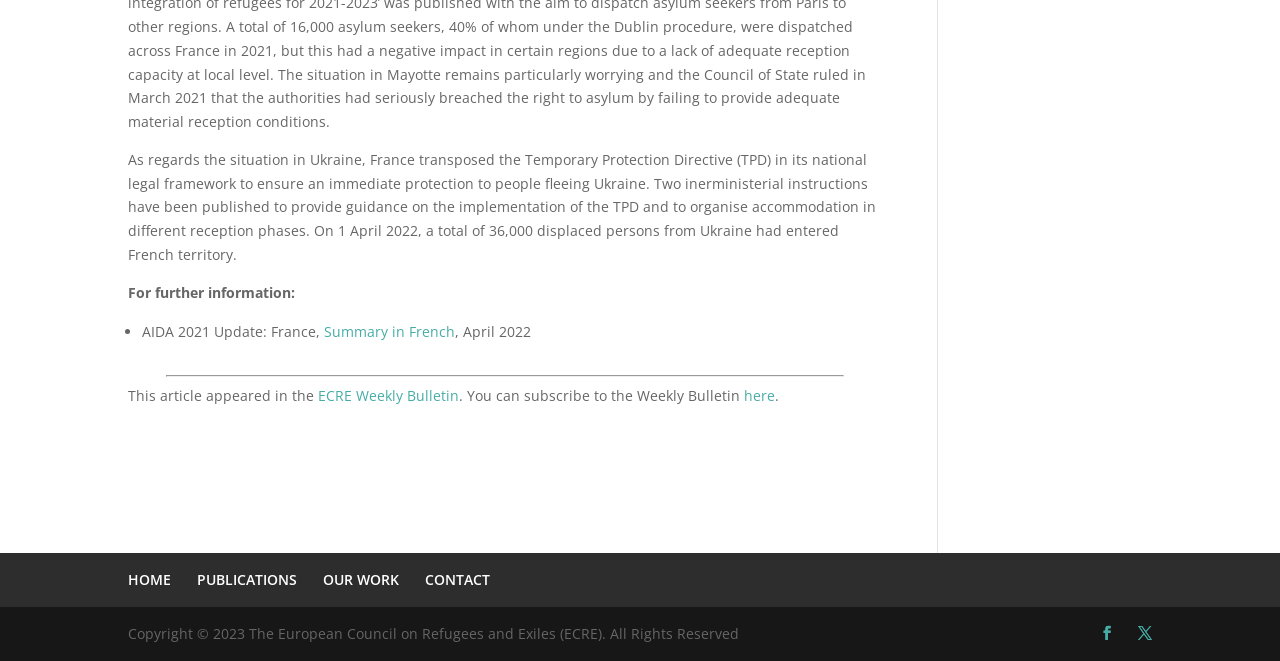From the webpage screenshot, predict the bounding box coordinates (top-left x, top-left y, bottom-right x, bottom-right y) for the UI element described here: OUR WORK

[0.252, 0.863, 0.312, 0.891]